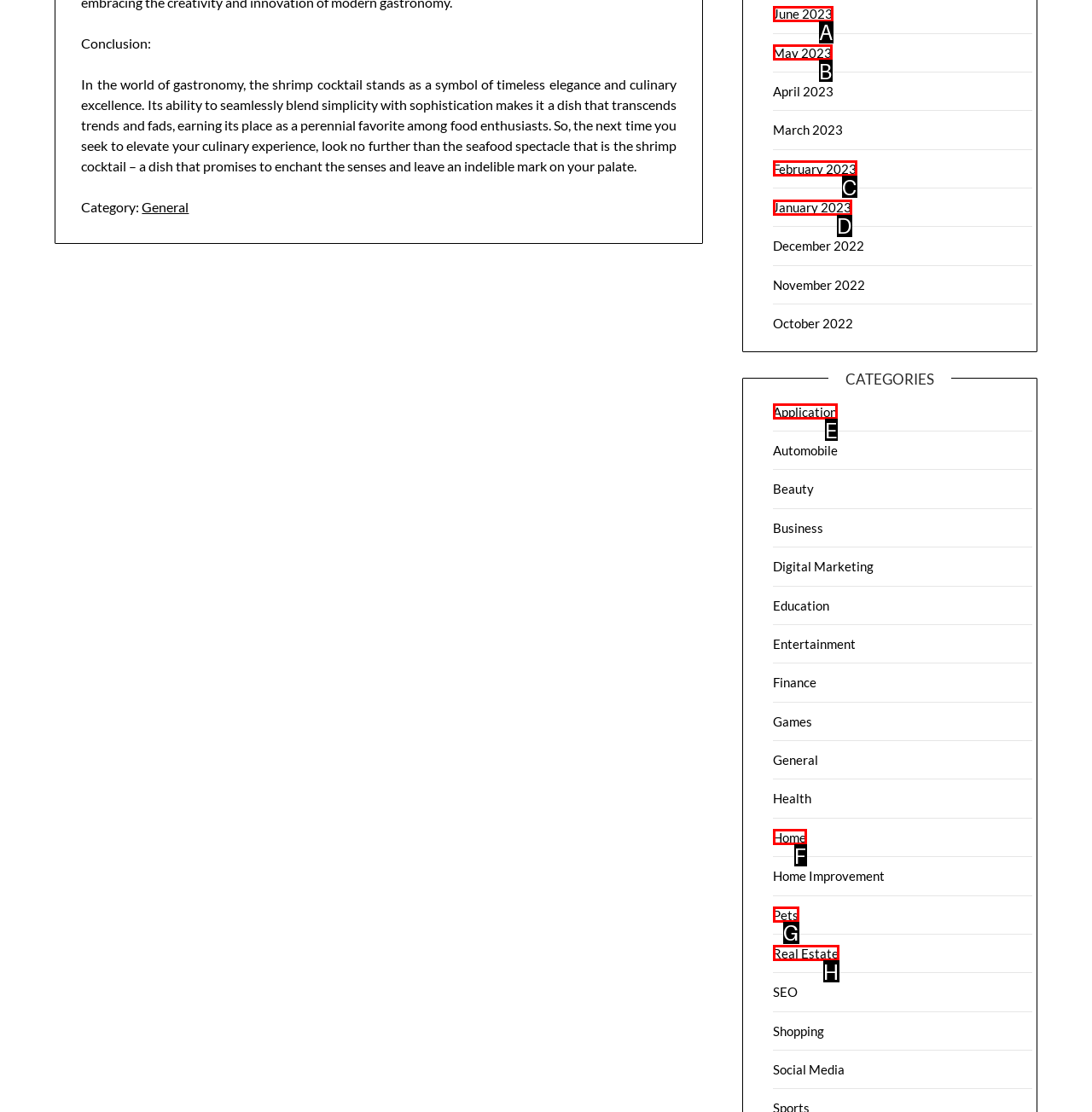Based on the description licensed mold remediation company, identify the most suitable HTML element from the options. Provide your answer as the corresponding letter.

None